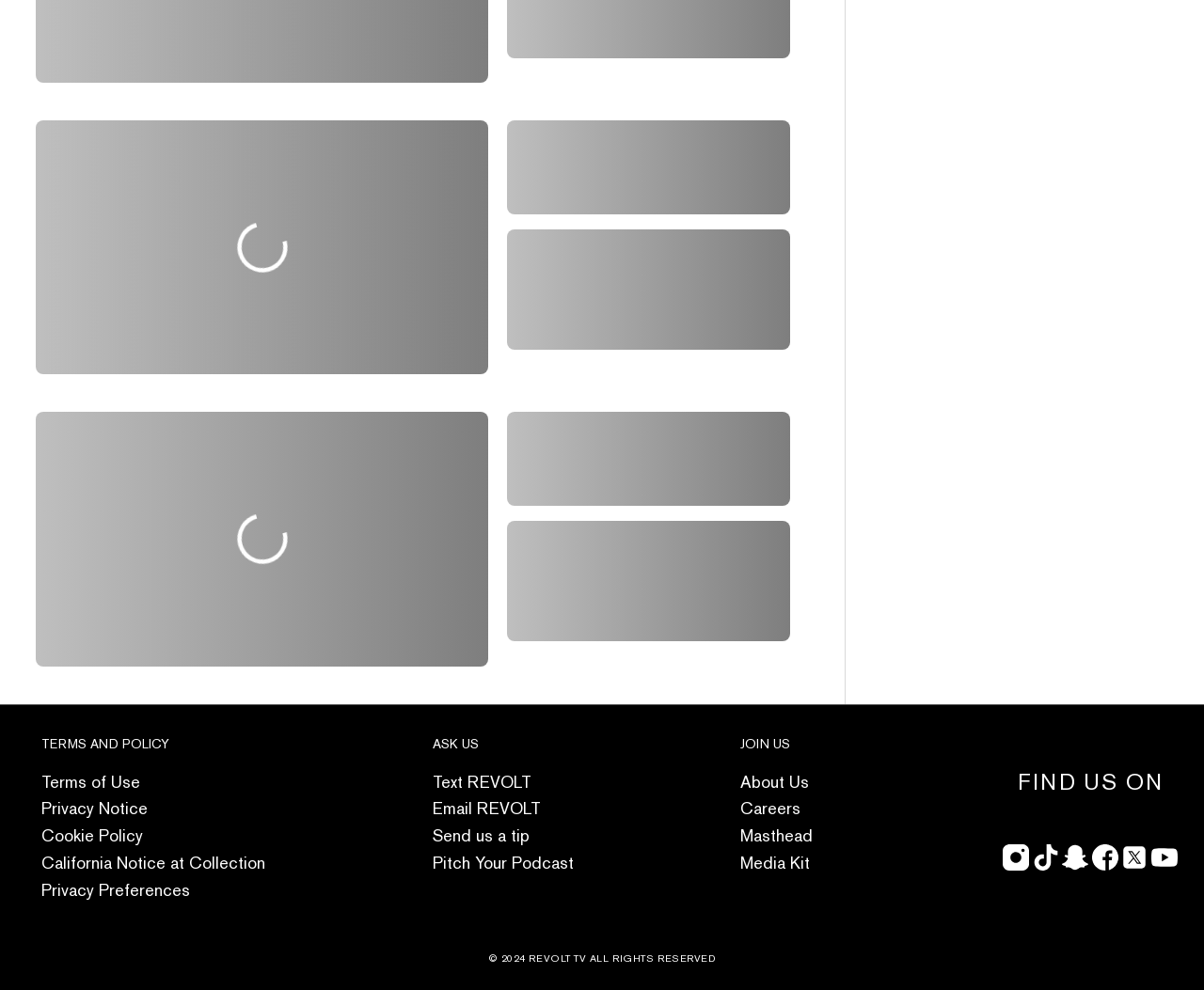Kindly determine the bounding box coordinates of the area that needs to be clicked to fulfill this instruction: "Click About Us".

[0.615, 0.778, 0.672, 0.8]